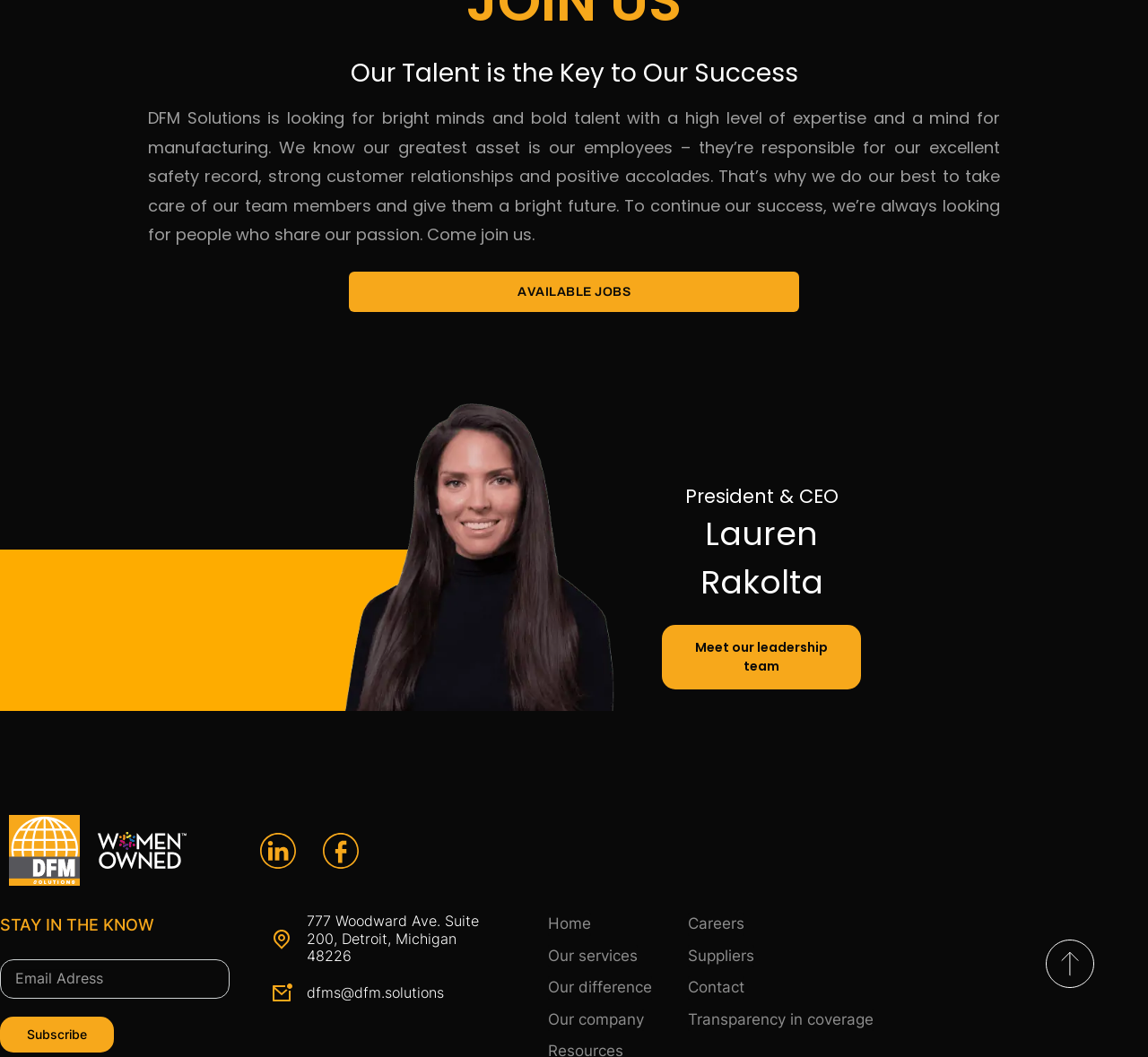What are the main sections of the website?
Offer a detailed and full explanation in response to the question.

The main sections of the website are Home, Our services, Our difference, Our company, Careers, Suppliers, Contact, and Transparency in coverage, as indicated by the link elements with these section names.